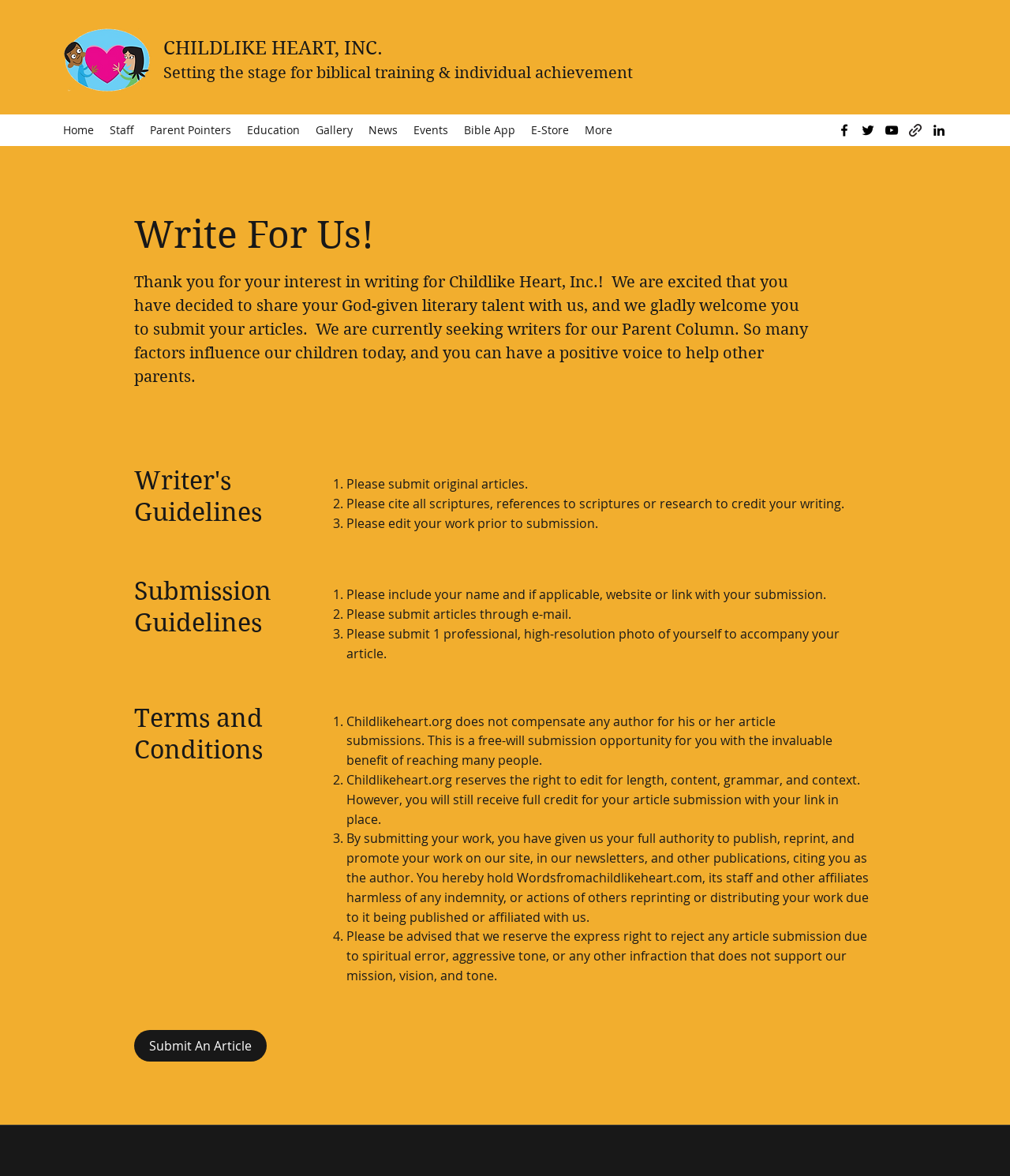What is the organization's name?
Analyze the screenshot and provide a detailed answer to the question.

The organization's name is mentioned in the top-left corner of the webpage, in the logo and the text 'CHILDLIKE HEART, INC.'.